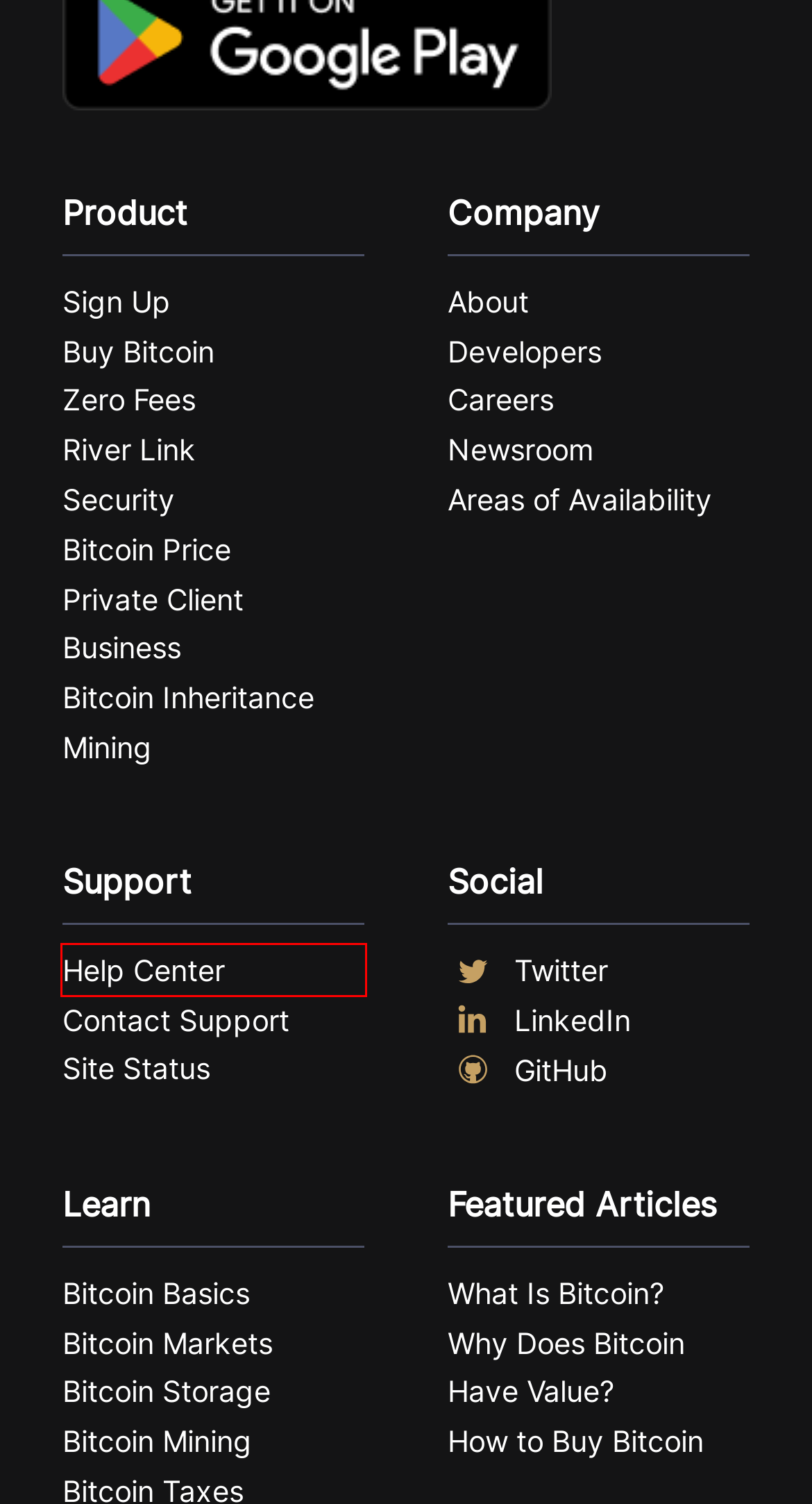Observe the provided screenshot of a webpage with a red bounding box around a specific UI element. Choose the webpage description that best fits the new webpage after you click on the highlighted element. These are your options:
A. Market Insights - River Intelligence Unit | River Financial
B. ‎River – Buy Bitcoin on the App Store
C. Which jurisdictions are currently supported by River? | River Help Center
D. Engineering & Technical Insights | River Financial
E. Newsroom | River Financial
F. Company Announcements | River Financial
G. River Lightning
H. River Help Center

H